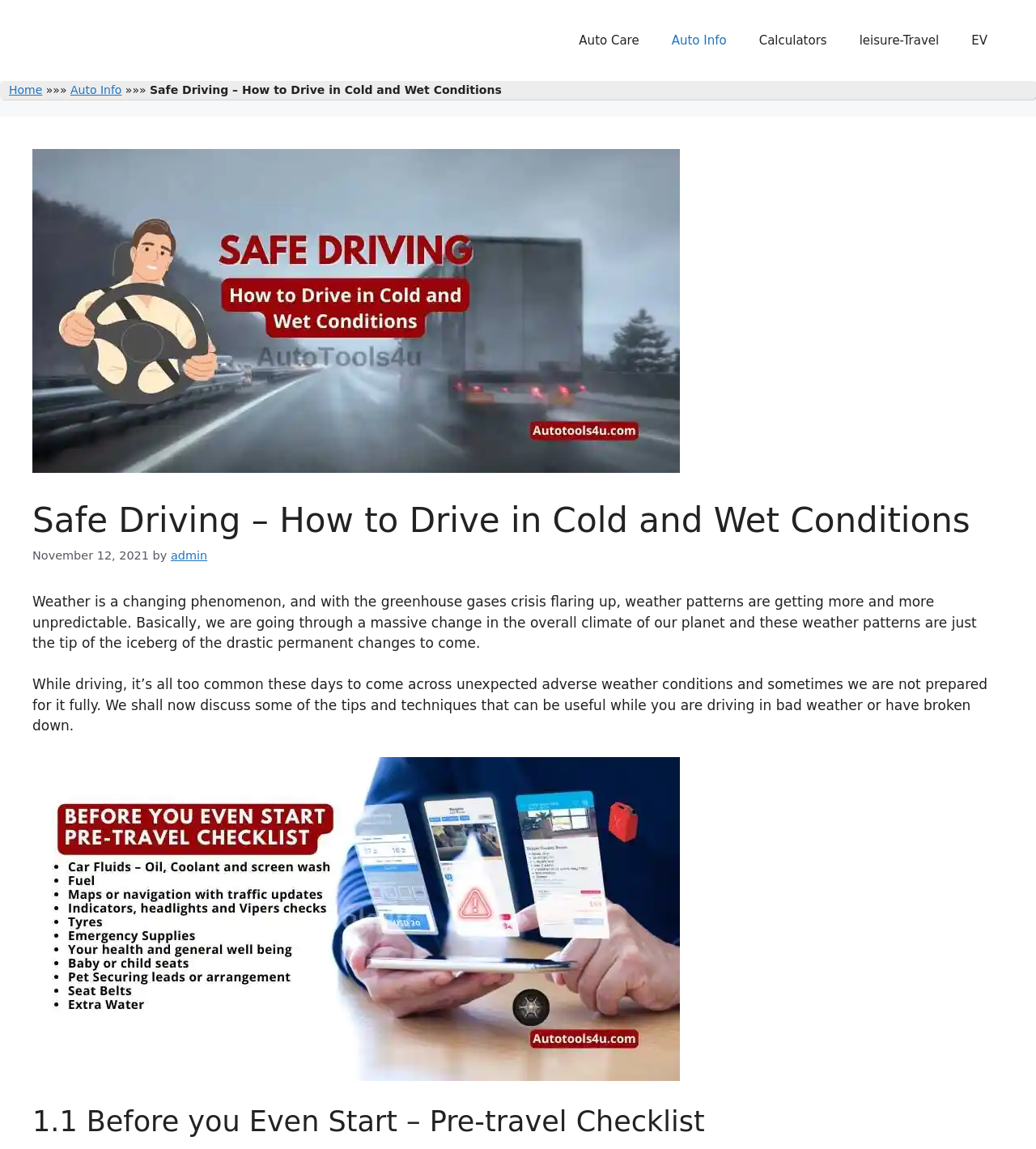Determine the bounding box coordinates for the HTML element mentioned in the following description: "Auto Info". The coordinates should be a list of four floats ranging from 0 to 1, represented as [left, top, right, bottom].

[0.068, 0.073, 0.118, 0.084]